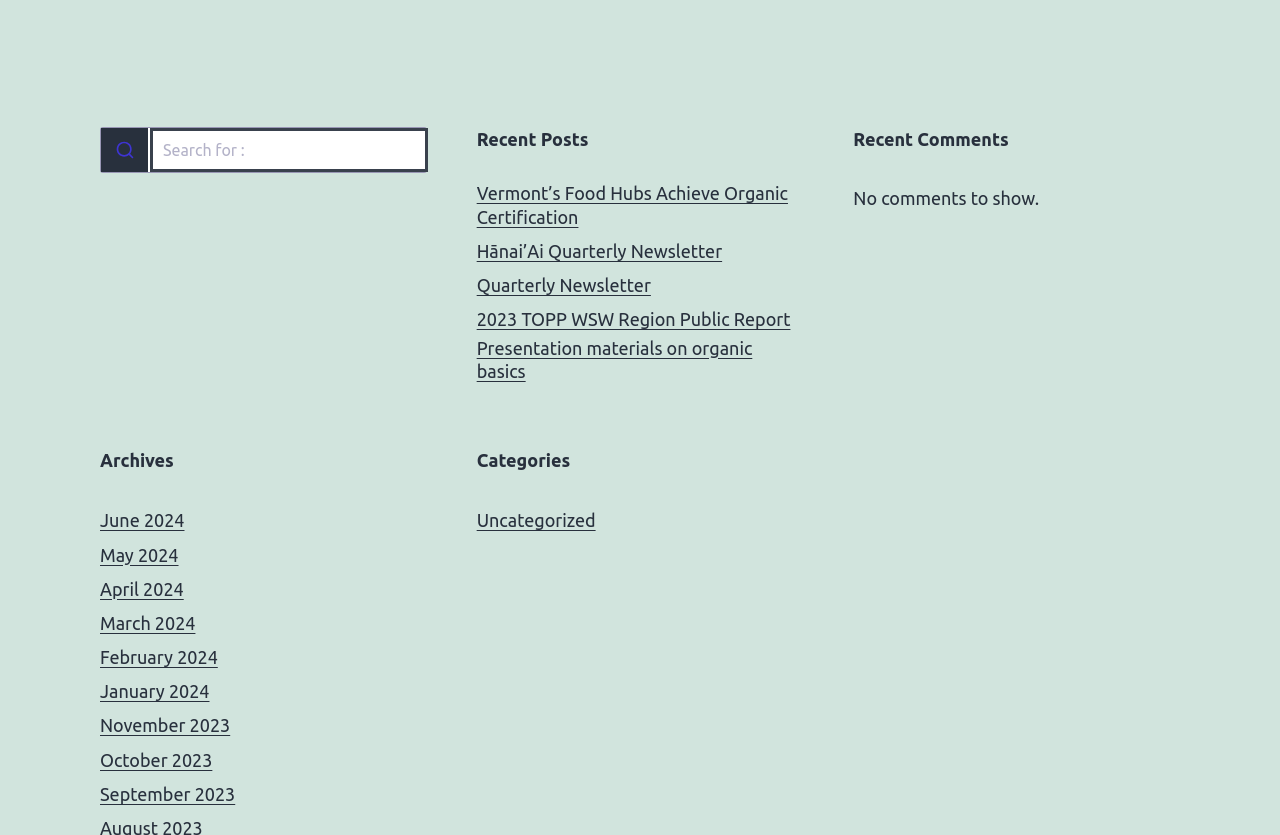Respond with a single word or phrase:
How many recent posts are listed?

5